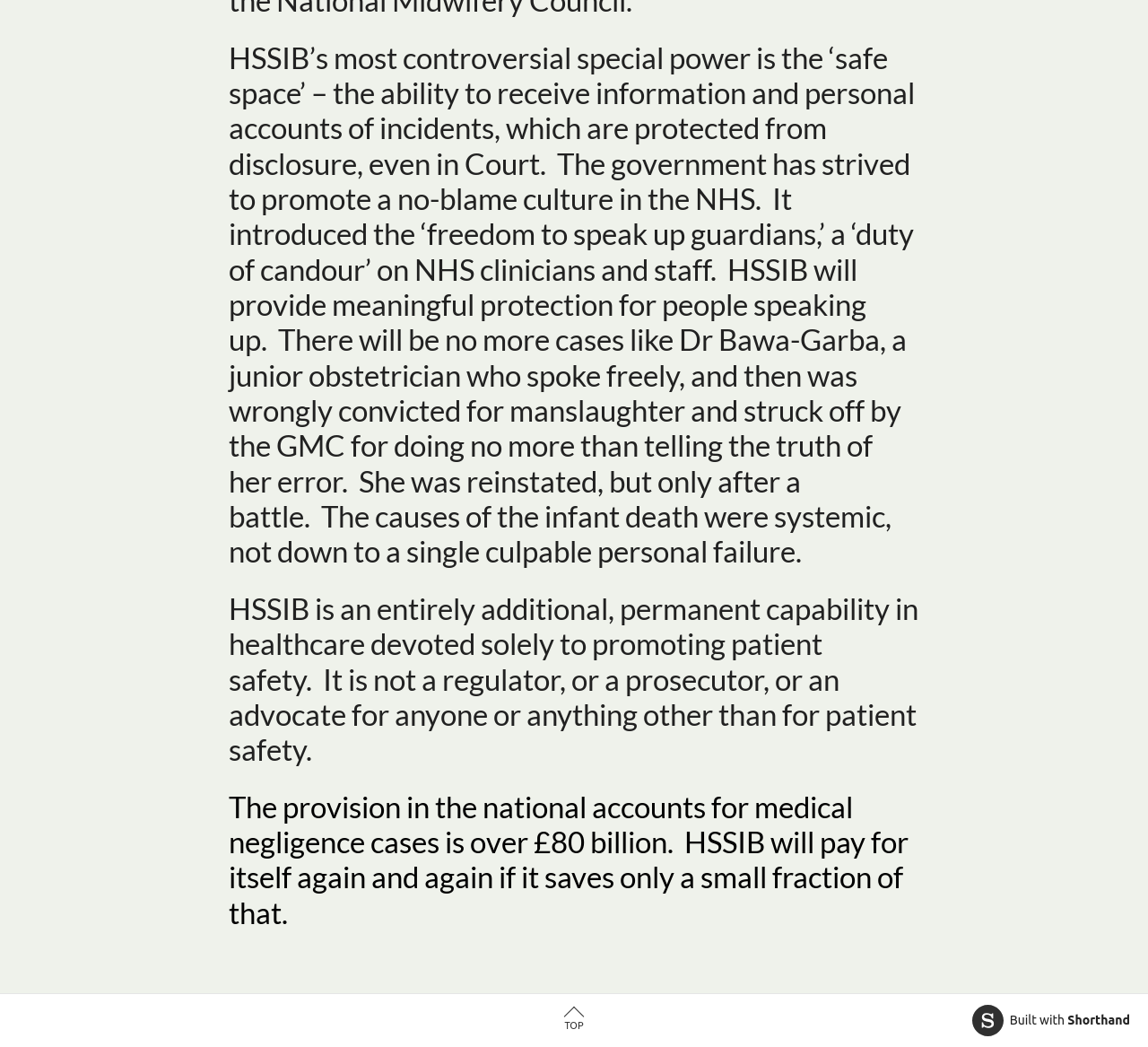Provide the bounding box coordinates for the UI element that is described by this text: "Built with Shorthand". The coordinates should be in the form of four float numbers between 0 and 1: [left, top, right, bottom].

[0.847, 0.959, 0.984, 0.989]